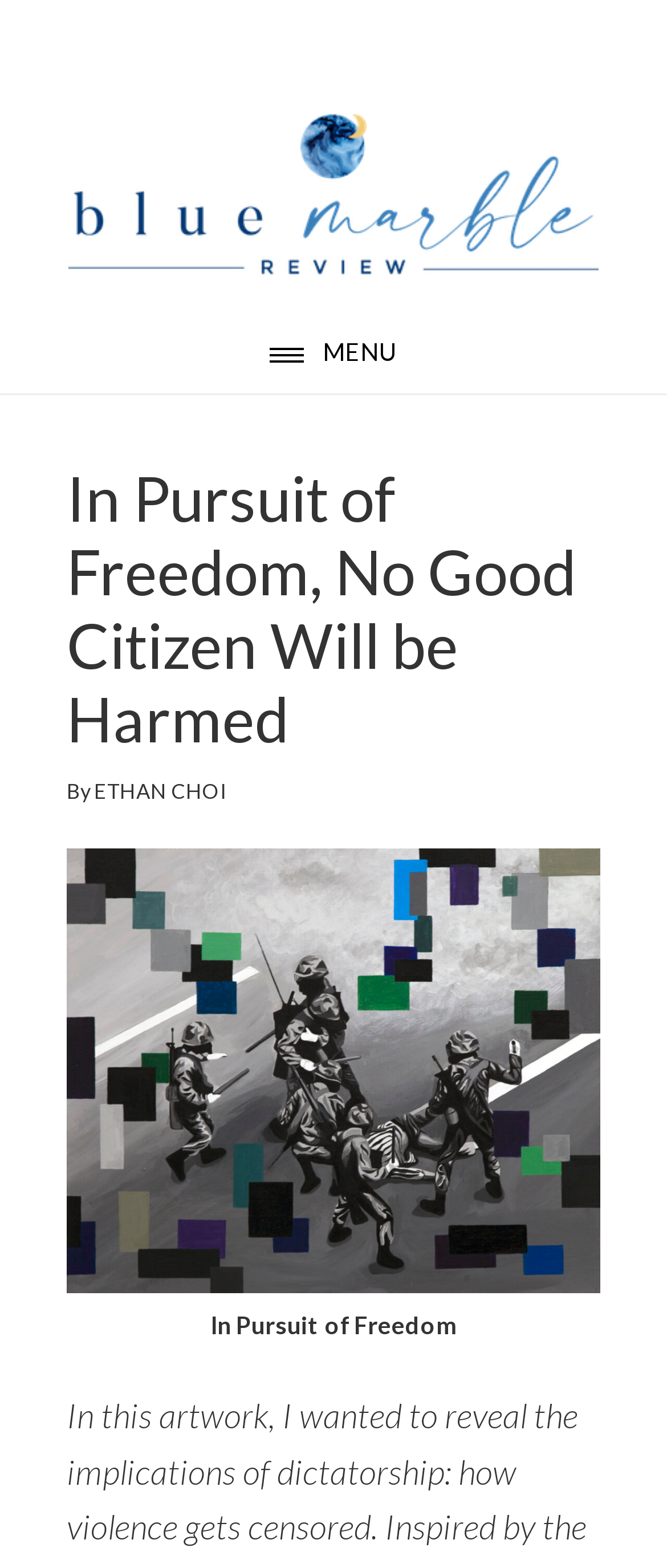What is the name of the author?
Look at the image and respond to the question as thoroughly as possible.

I found the author's name by looking at the header section of the webpage, where it says 'By ETHAN CHOI'.